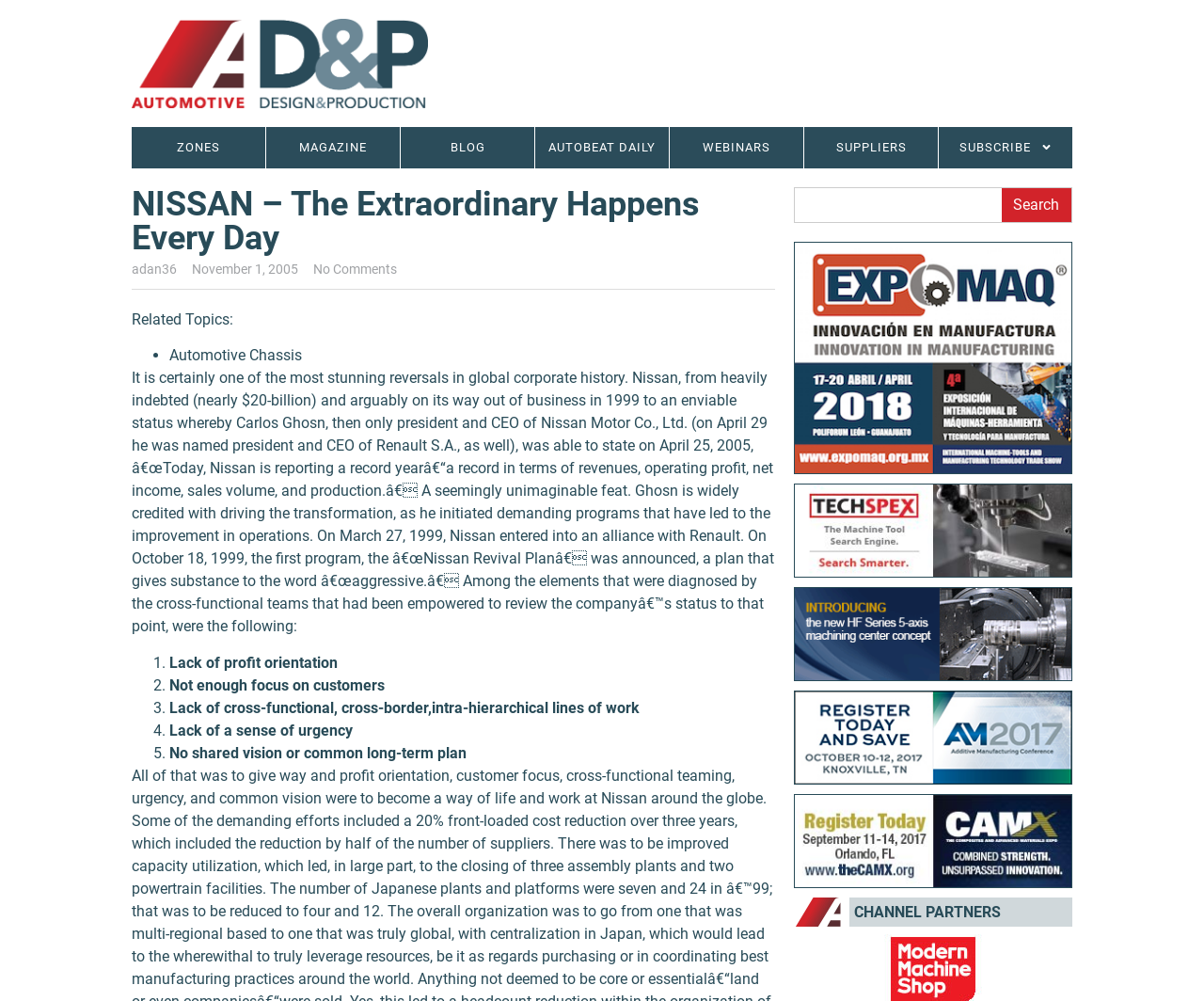How many list markers are there in the article?
Using the image, answer in one word or phrase.

5